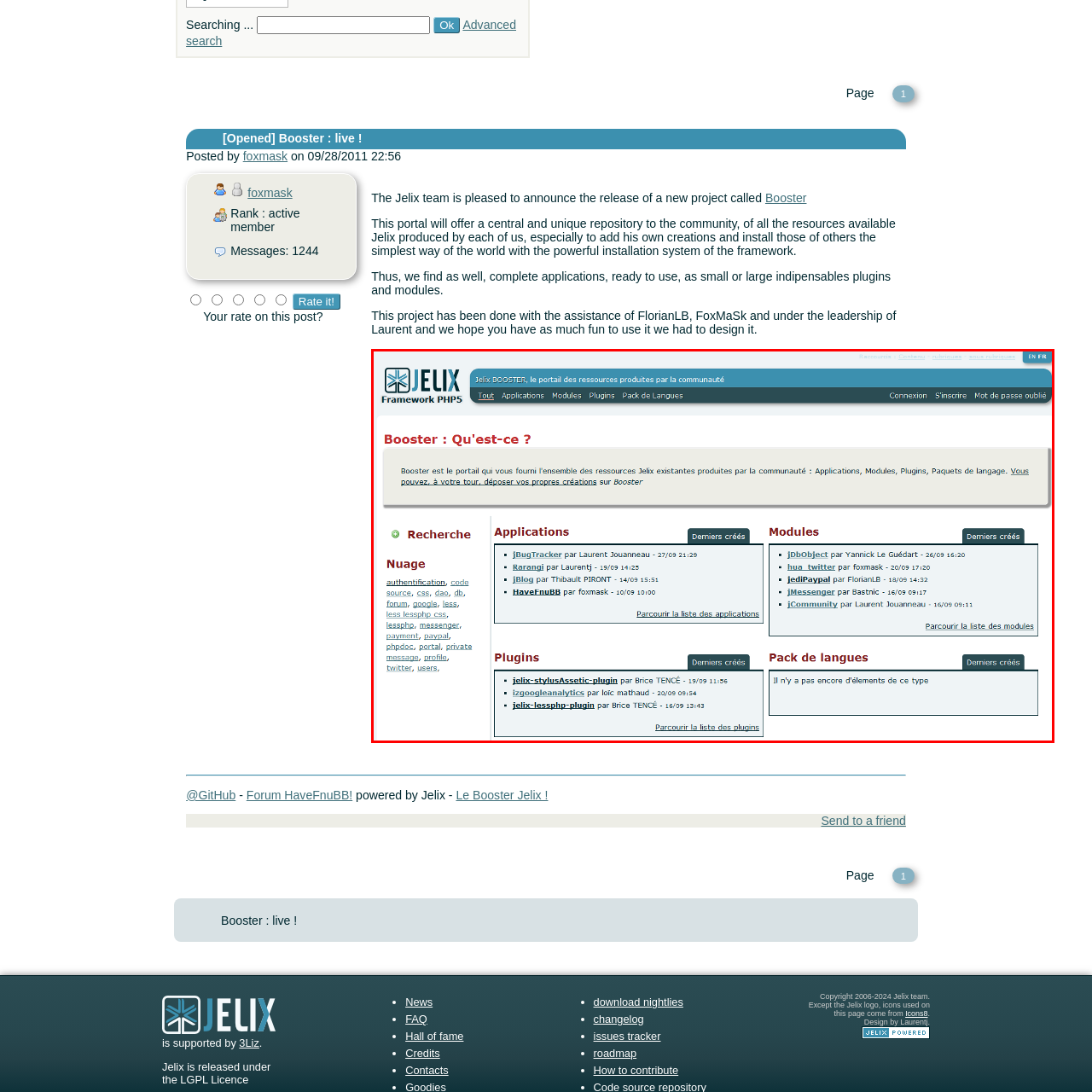What type of resources are shared on the platform?
Inspect the image enclosed by the red bounding box and respond with as much detail as possible.

According to the section 'Booster : Qu'est-ce ?', the platform facilitates the sharing and accessing of various resources including applications, modules, and plugins developed using the Jelix framework.